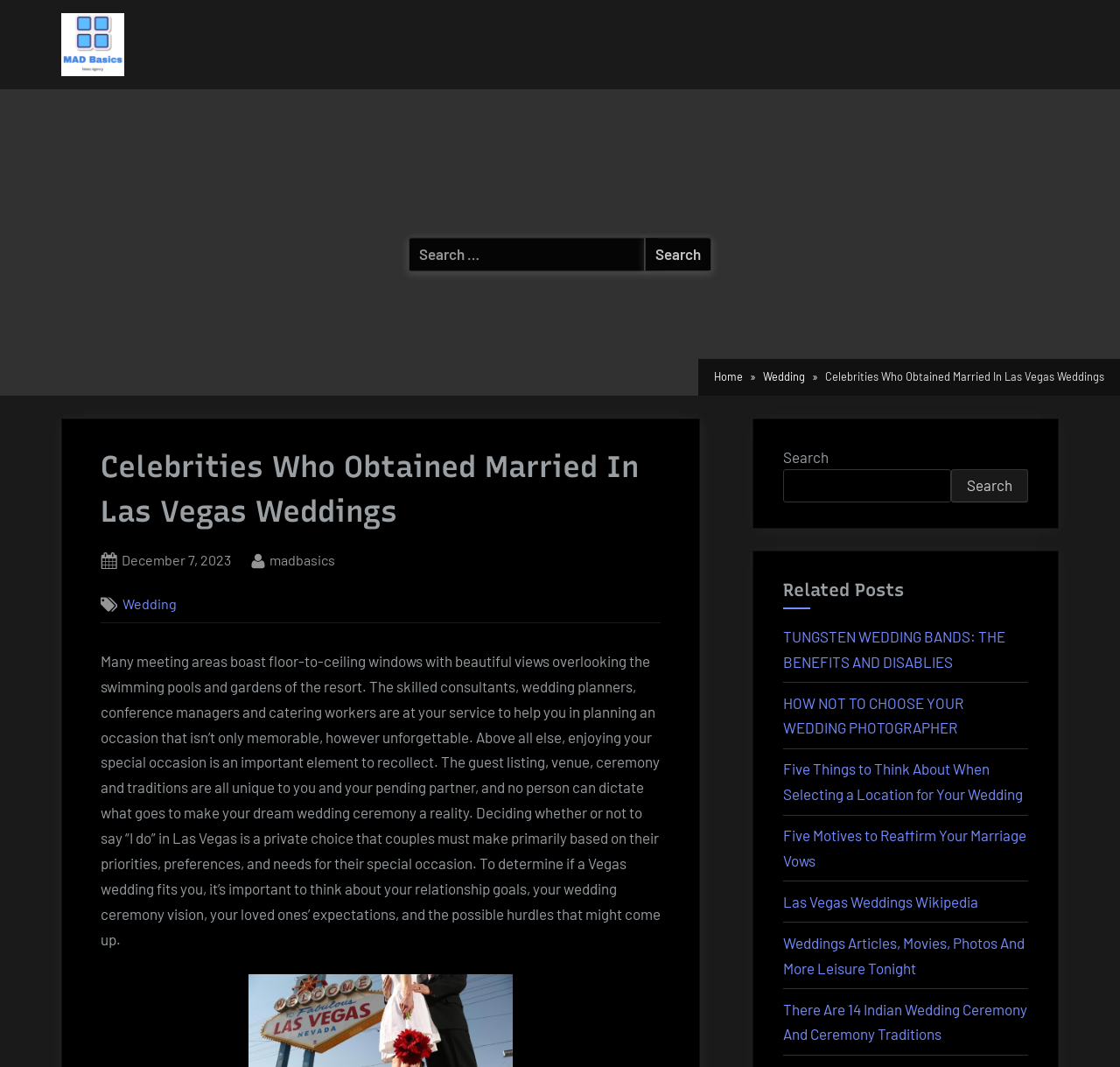Please find the bounding box coordinates in the format (top-left x, top-left y, bottom-right x, bottom-right y) for the given element description. Ensure the coordinates are floating point numbers between 0 and 1. Description: parent_node: Search name="s"

[0.699, 0.44, 0.849, 0.471]